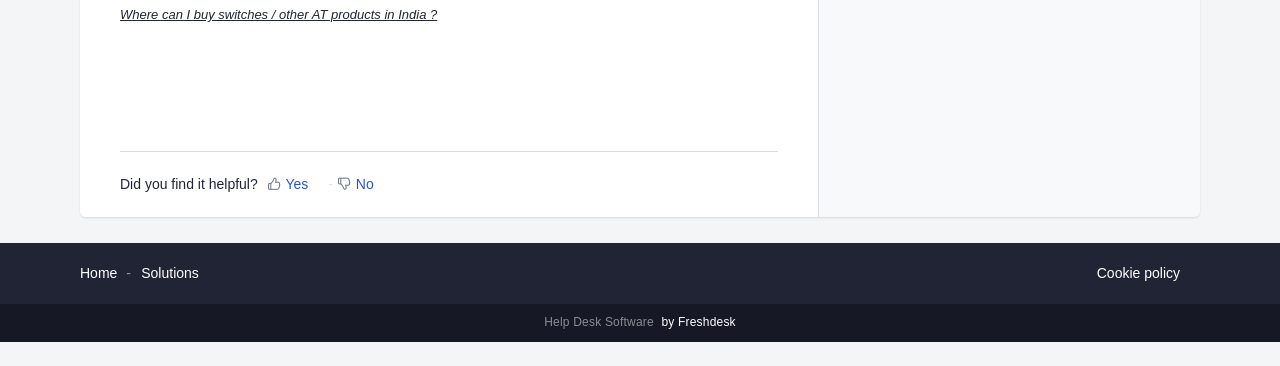Identify the bounding box for the UI element that is described as follows: "The roads of the future".

None